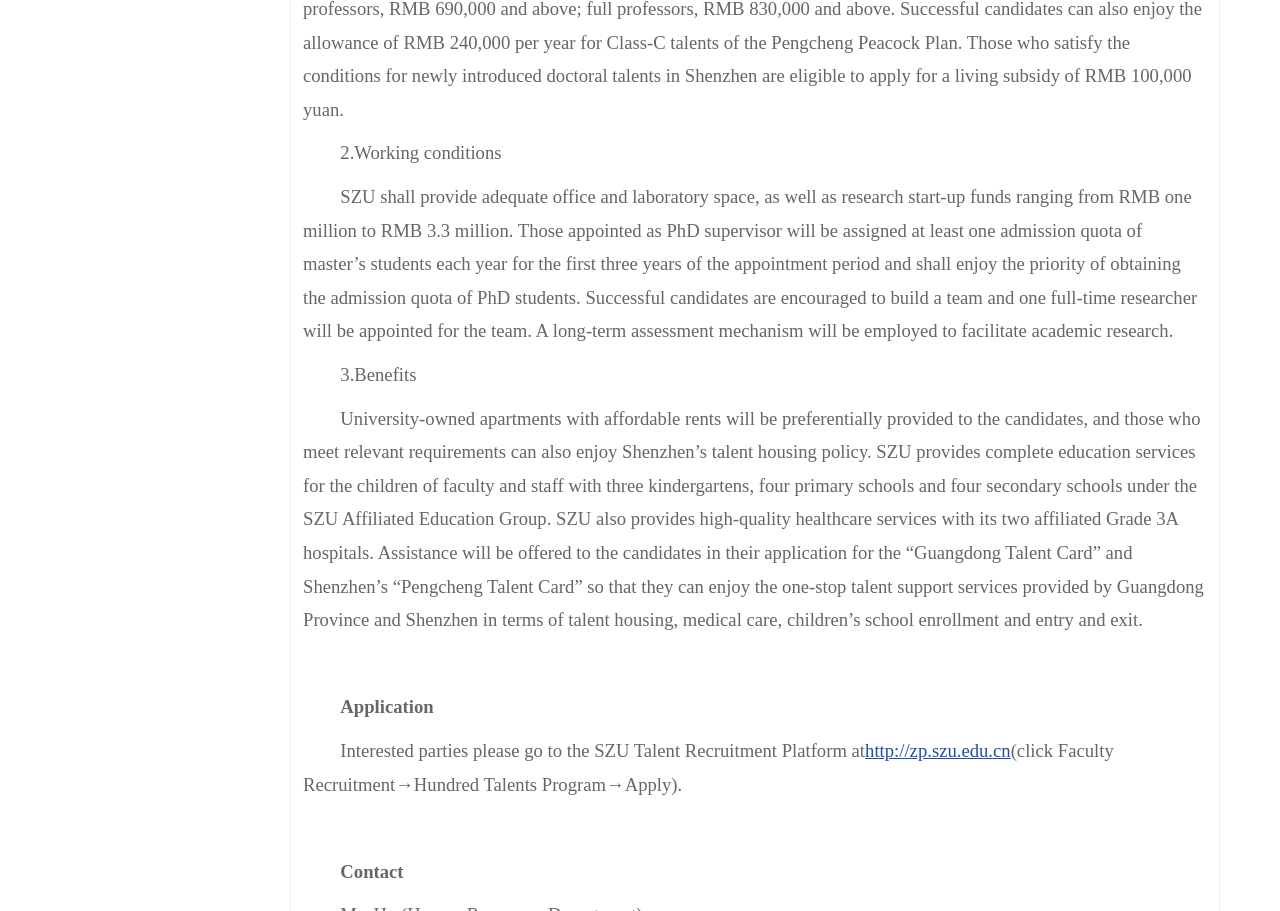What is the priority given to PhD supervisors?
Using the visual information, respond with a single word or phrase.

Admission quota of PhD students